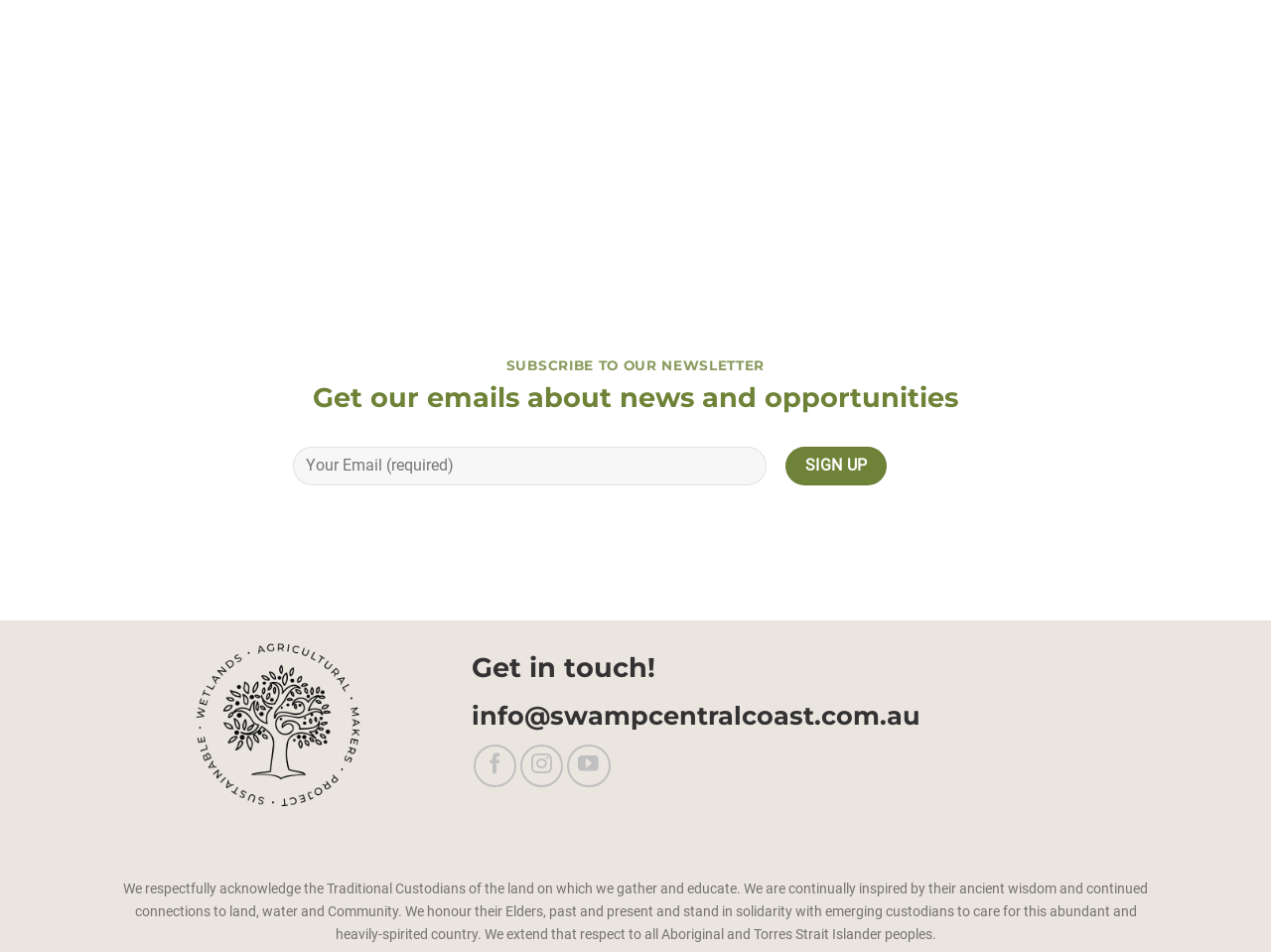Respond to the following question with a brief word or phrase:
What is required to sign up for the newsletter?

Email